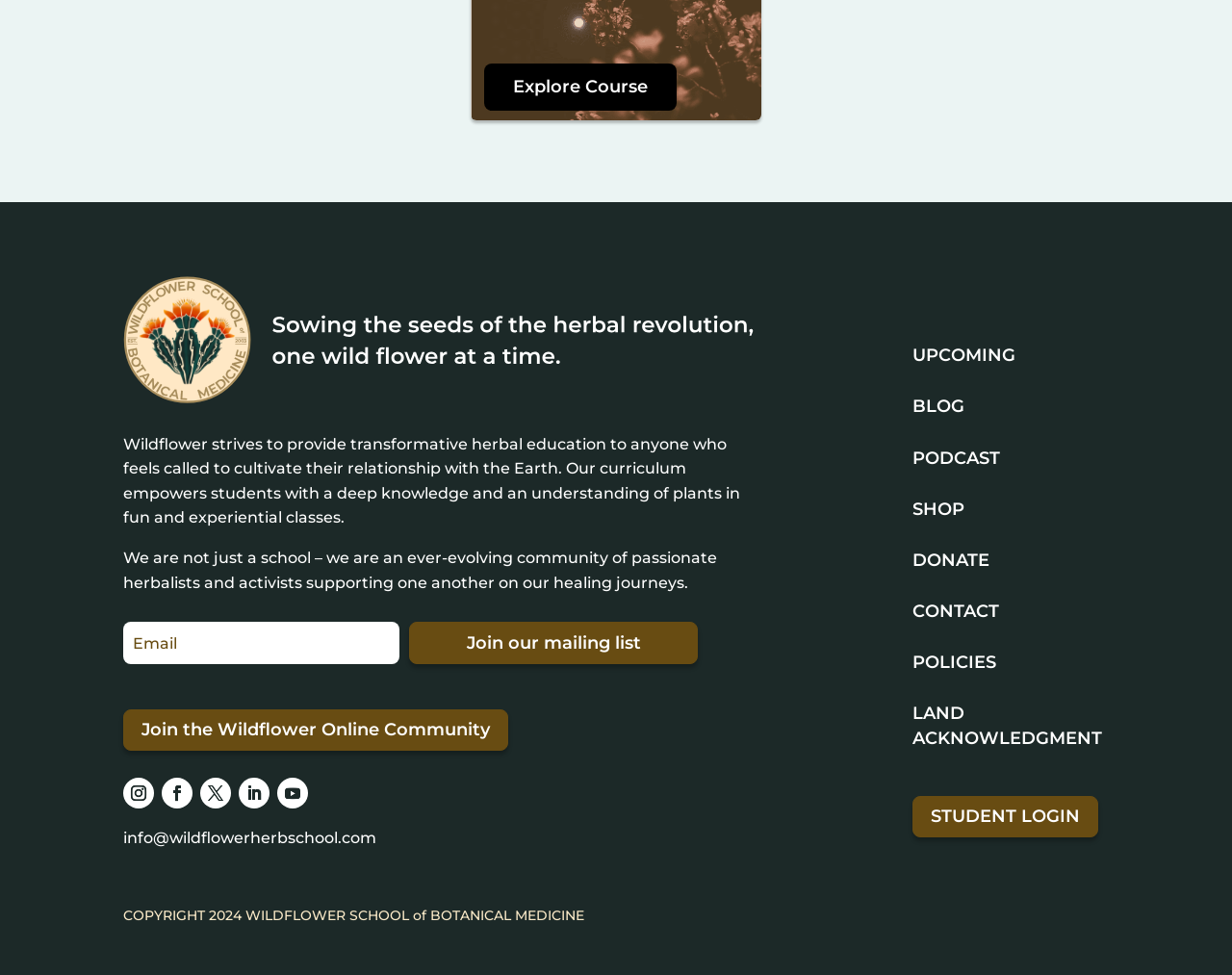What is the call-to-action below the introductory text?
Please craft a detailed and exhaustive response to the question.

Below the introductory text, there is a link that says 'Join our mailing list', which suggests that the school wants visitors to sign up for their newsletter or mailing list.